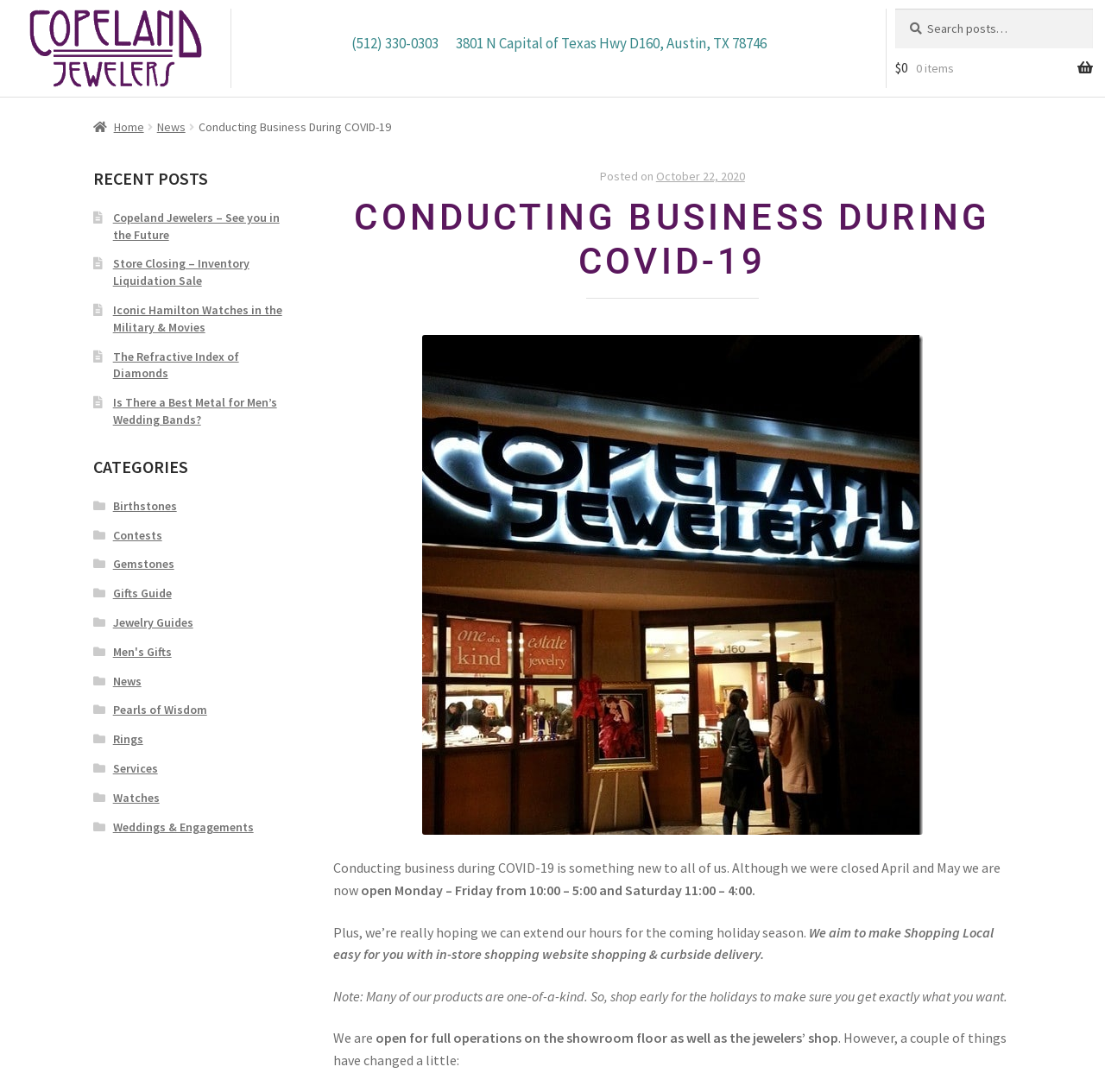Please locate and retrieve the main header text of the webpage.

CONDUCTING BUSINESS DURING COVID-19